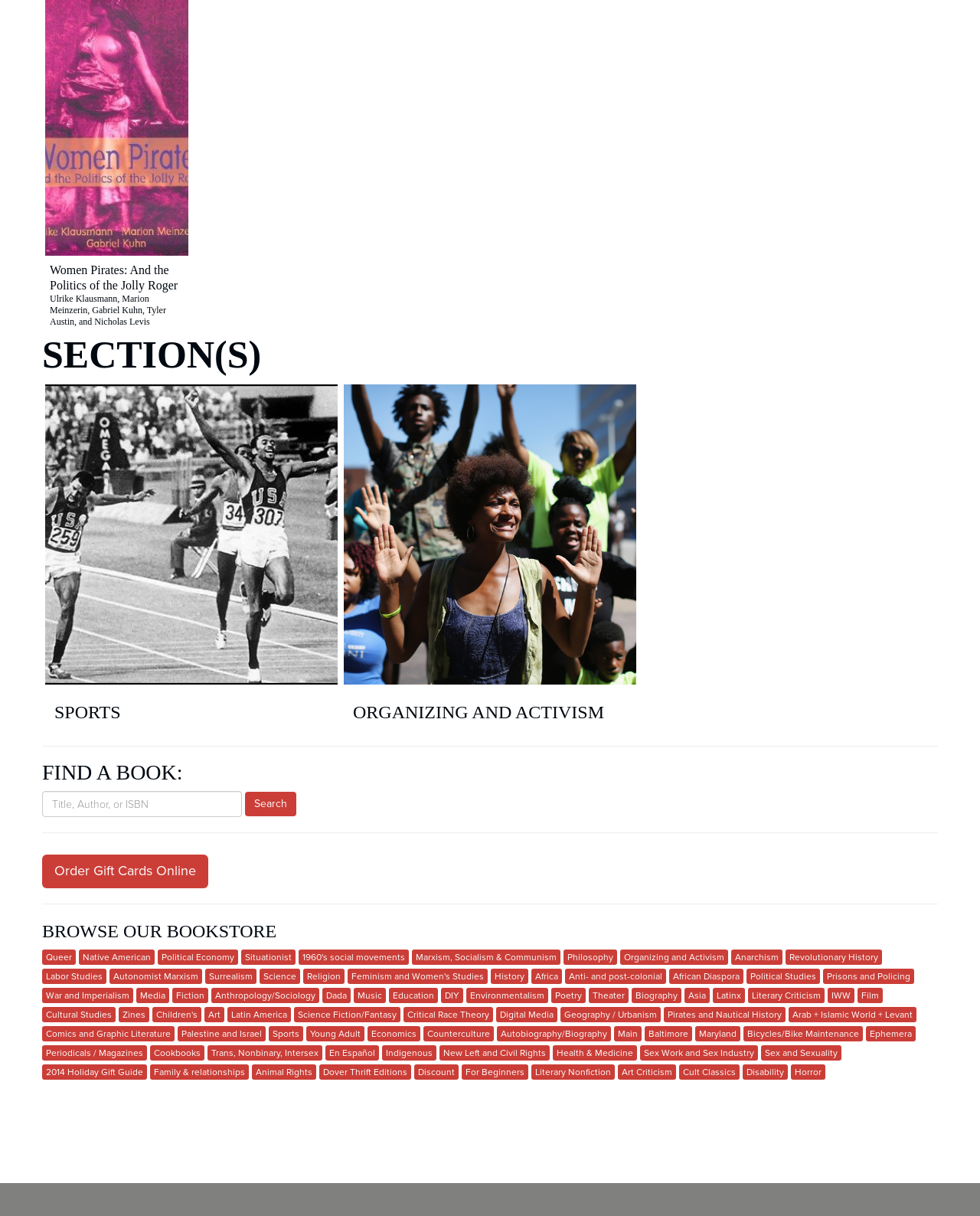What is the title of the first book?
Answer the question with as much detail as you can, using the image as a reference.

The first book title can be found in the heading element with the text 'Women Pirates: And the Politics of the Jolly Roger' which is located at the top of the webpage.